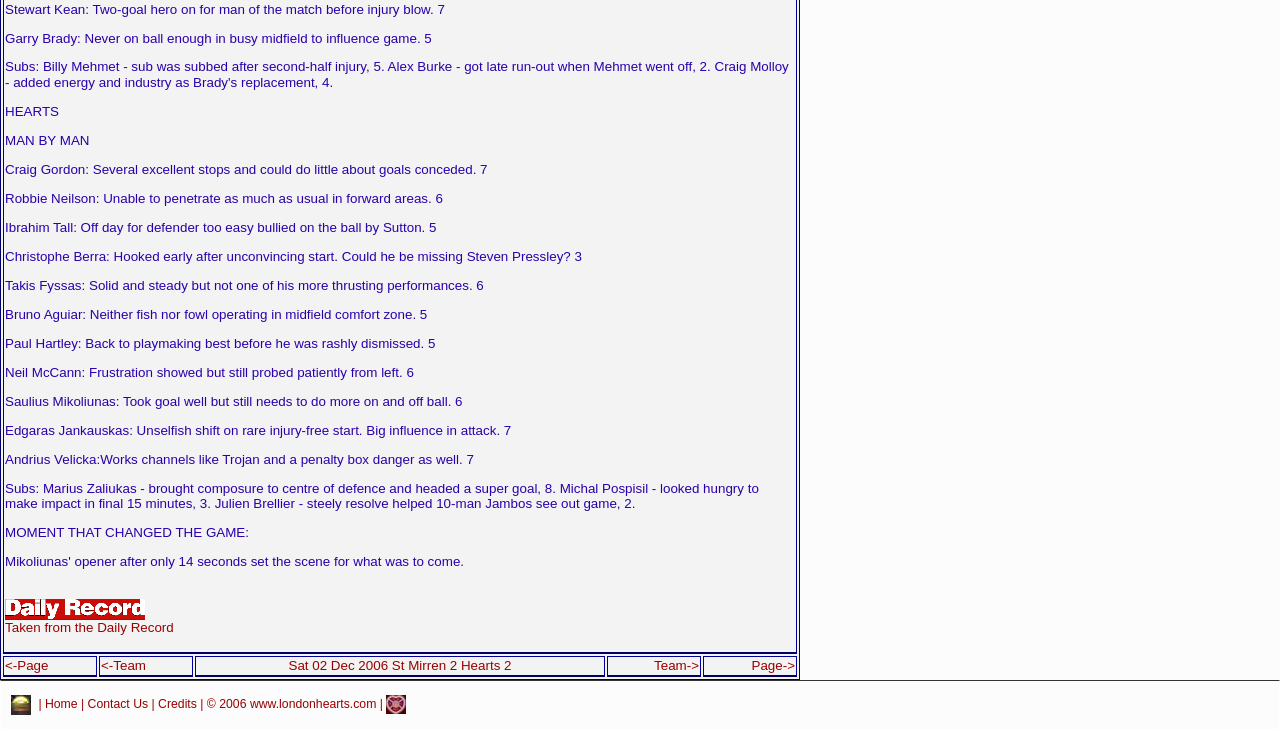Give the bounding box coordinates for the element described as: "Taken from the Daily Record".

[0.004, 0.832, 0.136, 0.869]